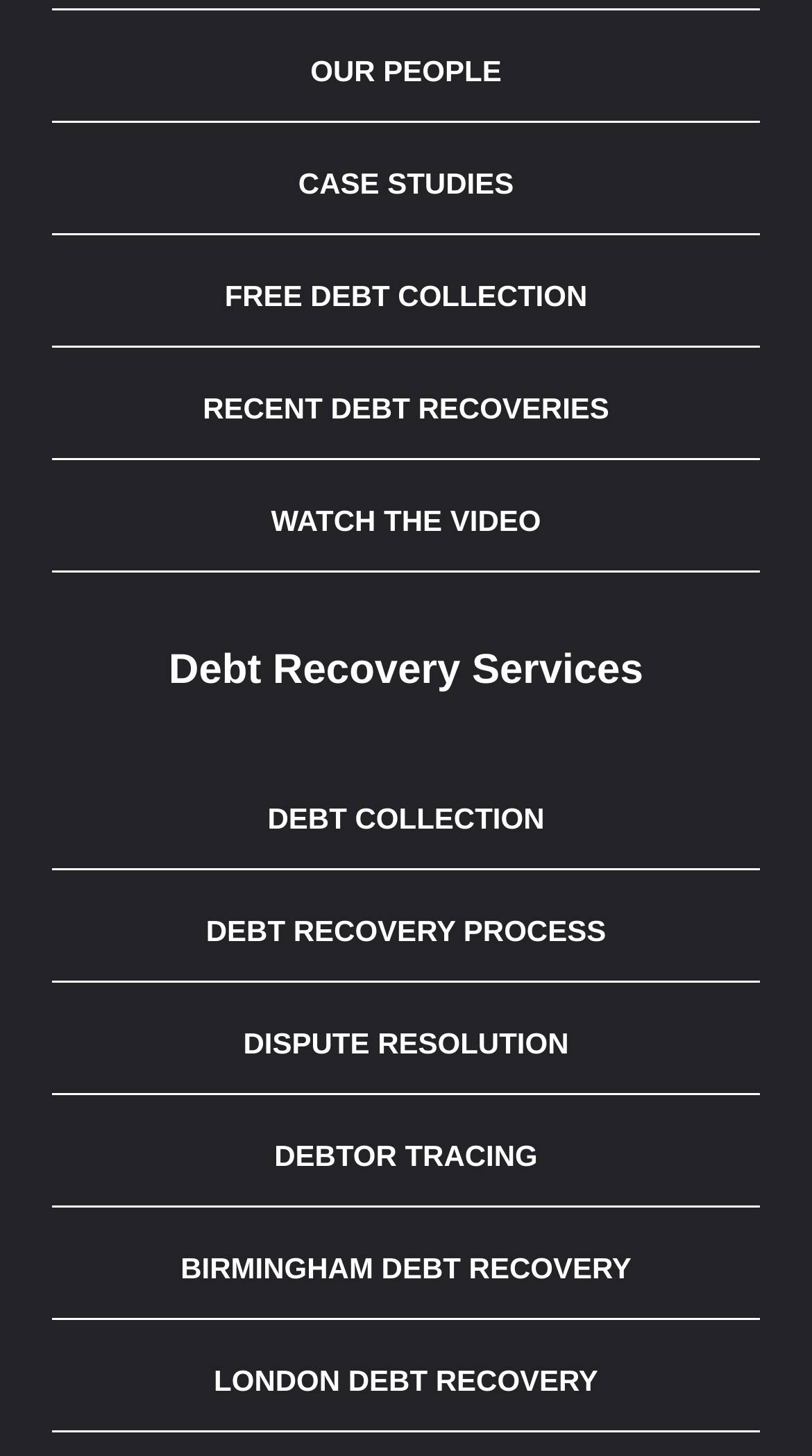Kindly determine the bounding box coordinates for the area that needs to be clicked to execute this instruction: "Explore LONDON DEBT RECOVERY".

[0.064, 0.913, 0.936, 0.983]